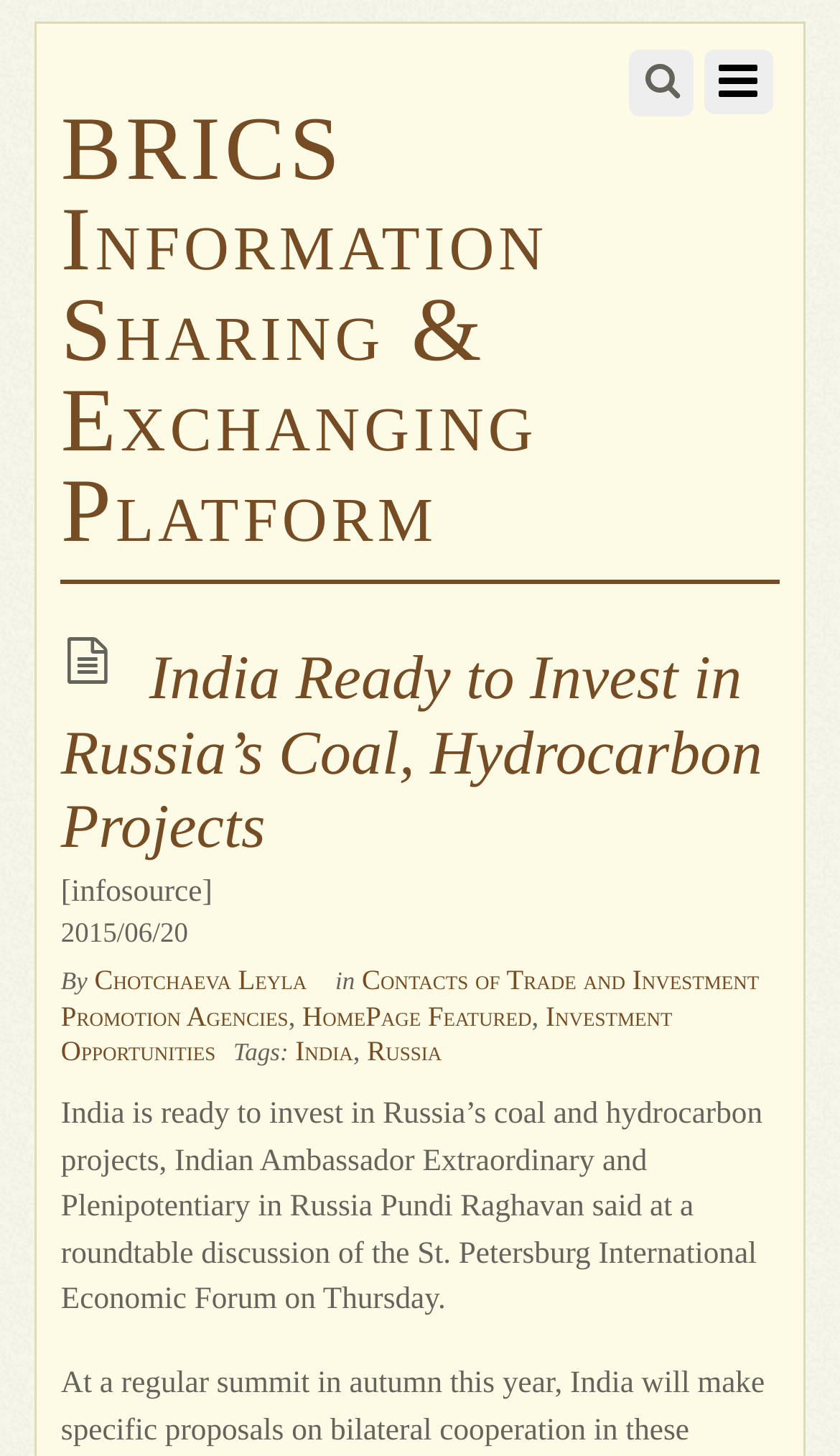Review the image closely and give a comprehensive answer to the question: What are the tags of the article?

The tags of the article can be found by looking at the 'Tags:' section, which is located below the article content. The links 'India' and 'Russia' are the tags of the article.